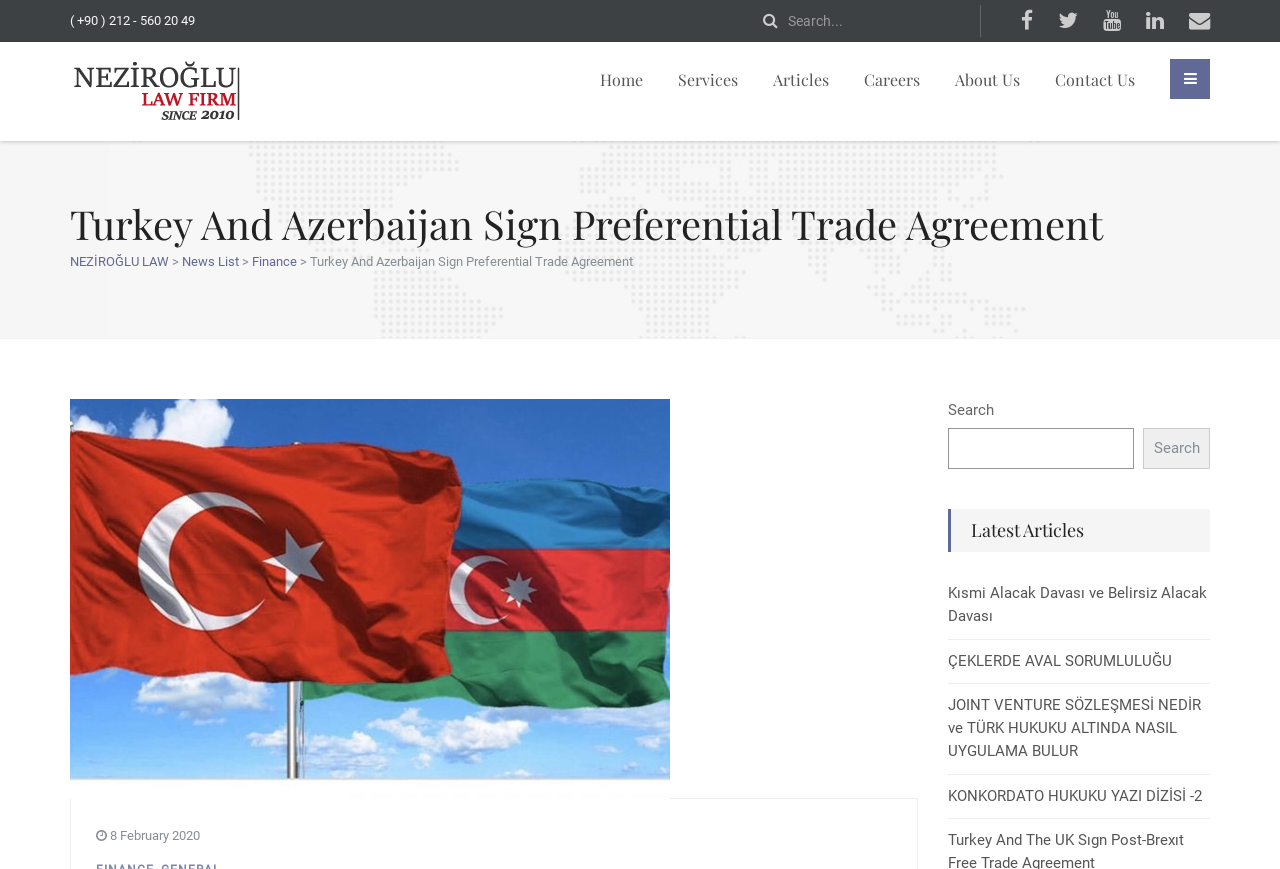What is the date of the article on this webpage?
From the screenshot, supply a one-word or short-phrase answer.

8 February 2020